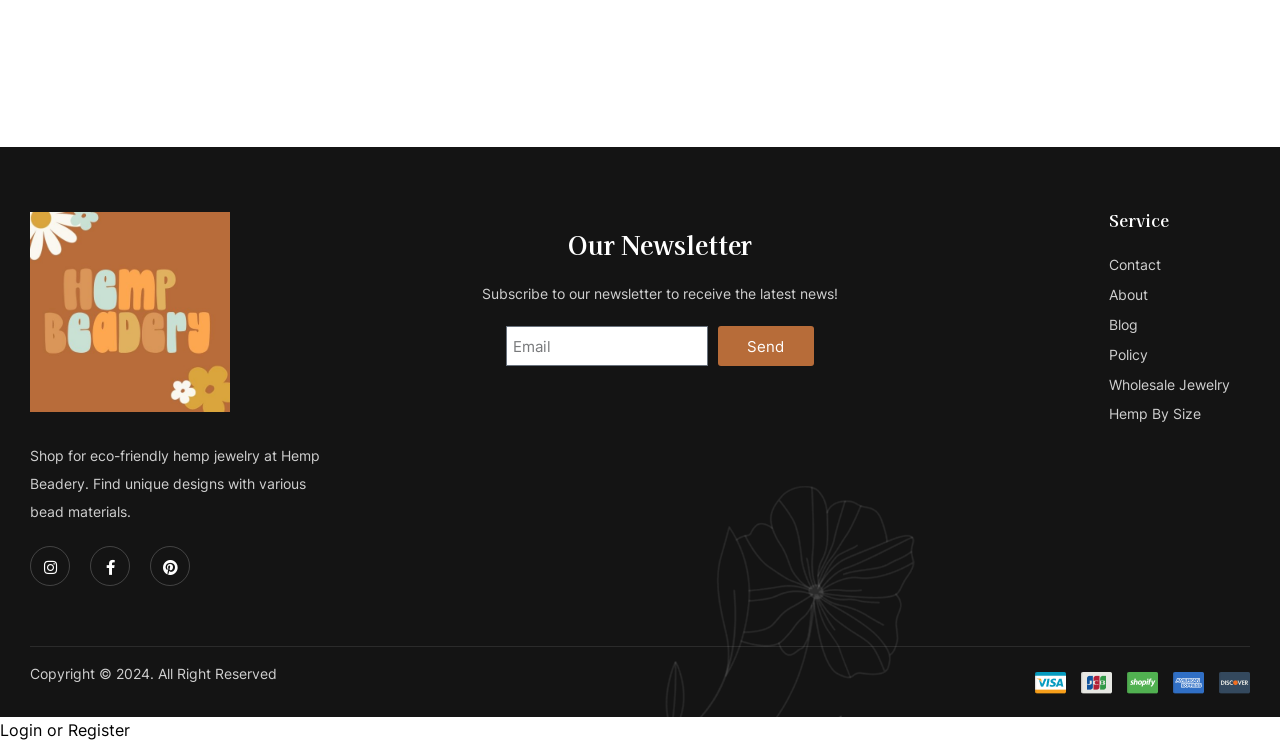From the given element description: "alt="At Home Personal Care"", find the bounding box for the UI element. Provide the coordinates as four float numbers between 0 and 1, in the order [left, top, right, bottom].

None